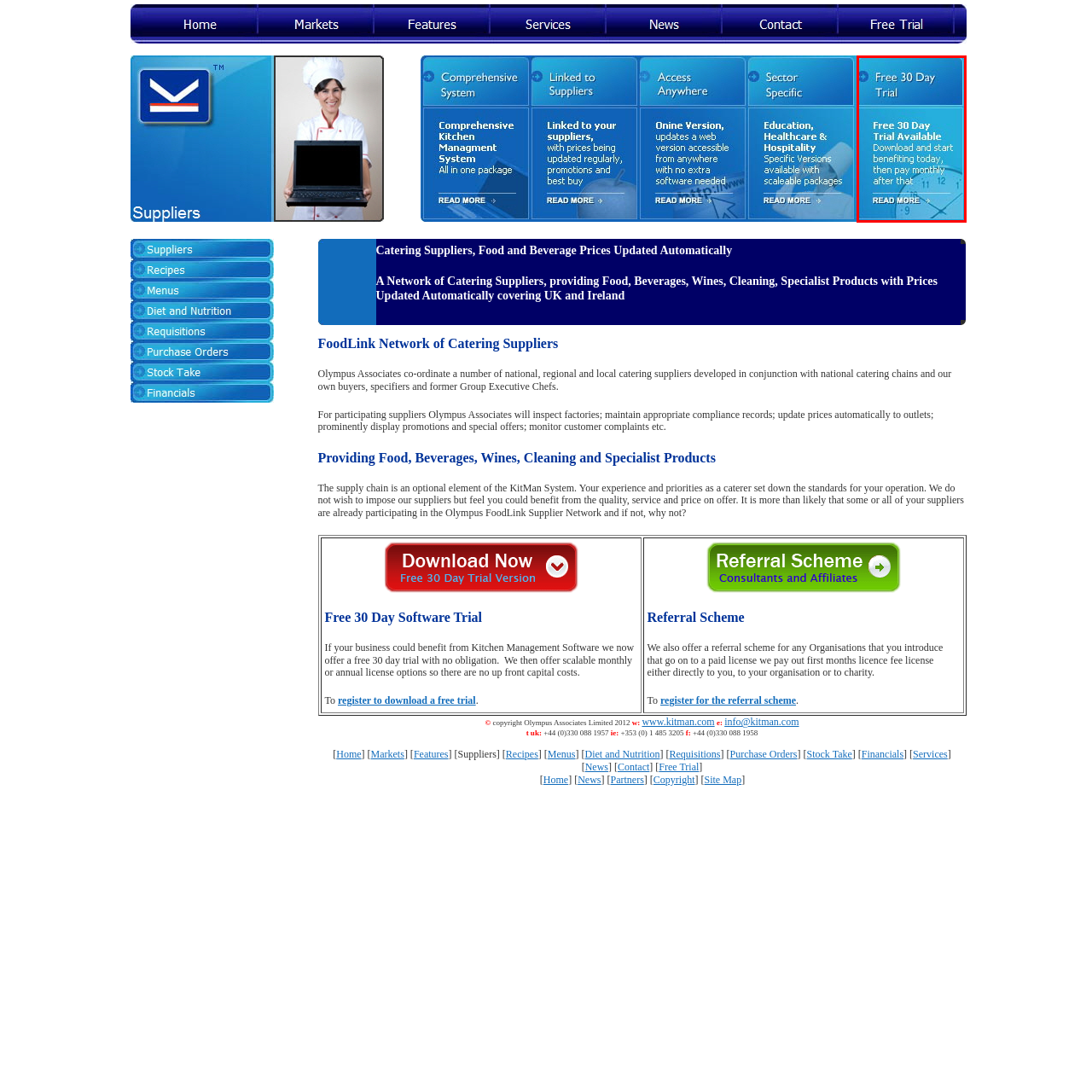What happens after the 30-day trial period?
Examine the image highlighted by the red bounding box and provide a thorough and detailed answer based on your observations.

According to the caption, the text on the banner suggests a 'seamless transition to a monthly payment plan after the trial period', implying that users will be automatically enrolled in a monthly payment plan once the trial period ends.